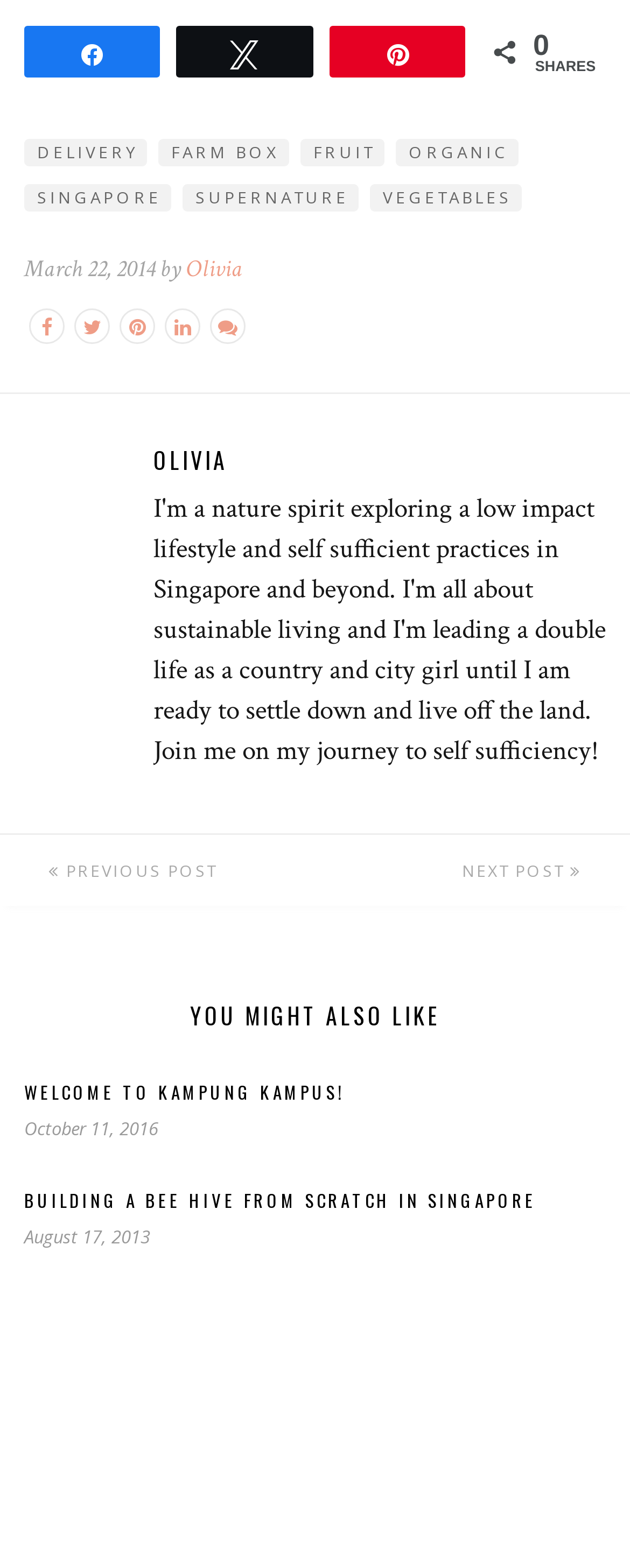Please find the bounding box for the UI element described by: "Next Post".

[0.5, 0.532, 1.0, 0.577]